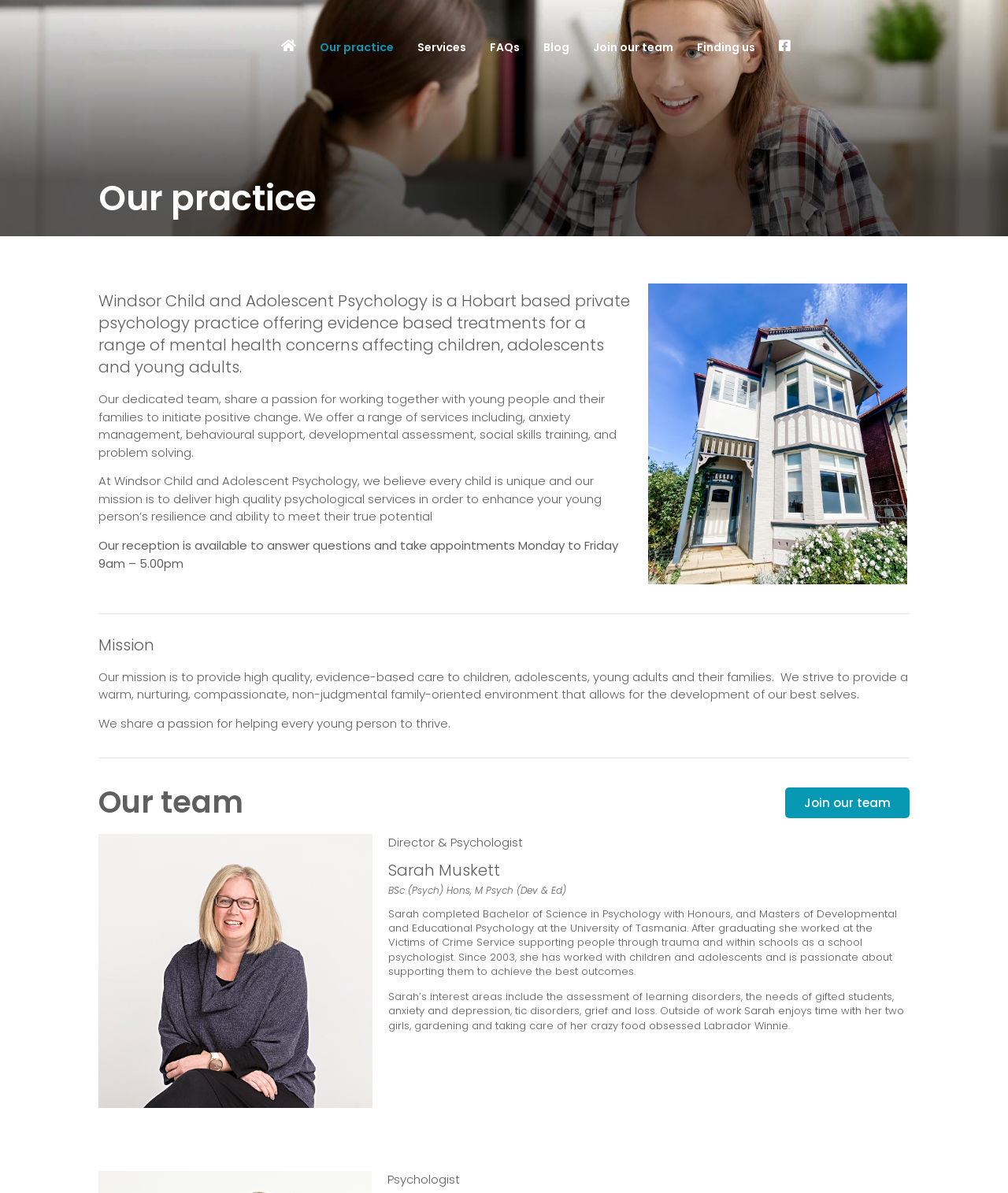What is the name of the psychology practice?
Analyze the screenshot and provide a detailed answer to the question.

I found the answer by looking at the logo link at the top left of the webpage, which says 'Windsor Child & Adolescent Psychology Logo'. This suggests that the name of the psychology practice is Windsor Child and Adolescent Psychology.